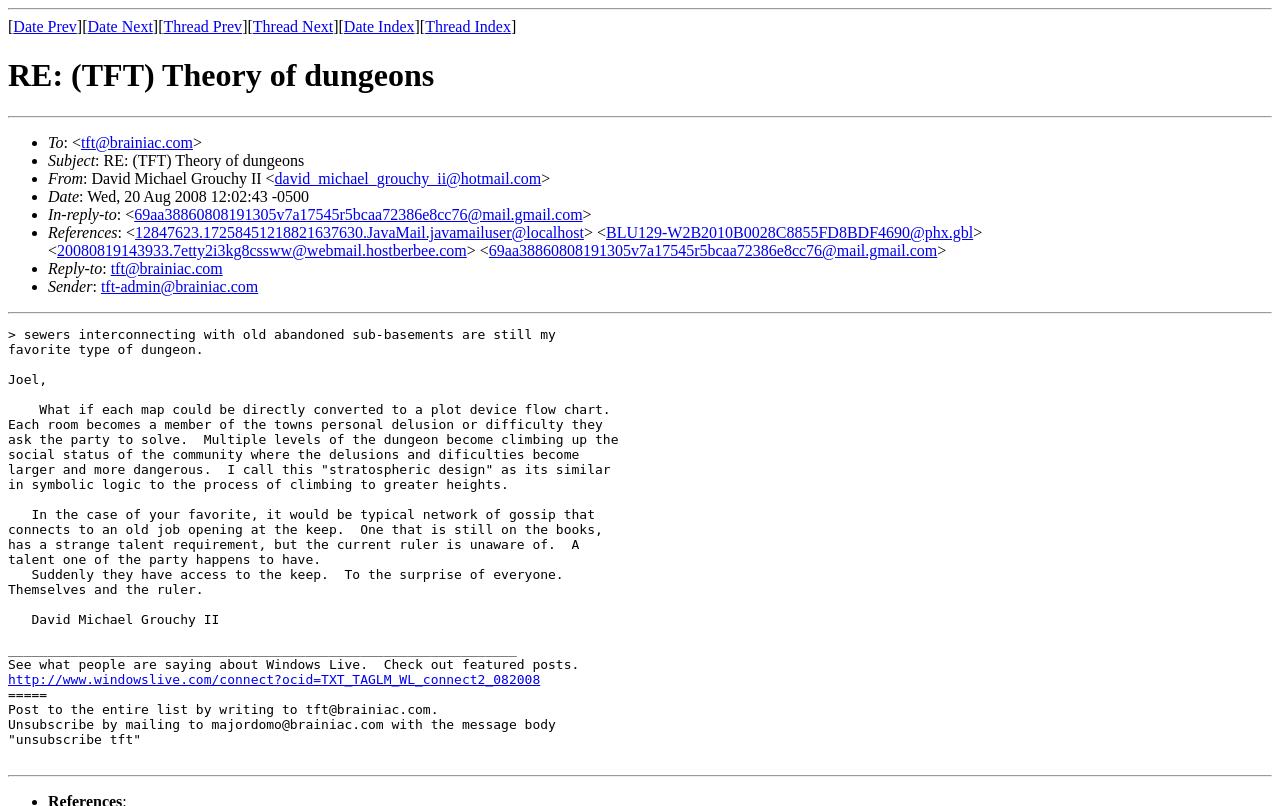Predict the bounding box coordinates for the UI element described as: "20080819143933.7etty2i3kg8cssww@webmail.hostberbee.com". The coordinates should be four float numbers between 0 and 1, presented as [left, top, right, bottom].

[0.045, 0.3, 0.365, 0.321]